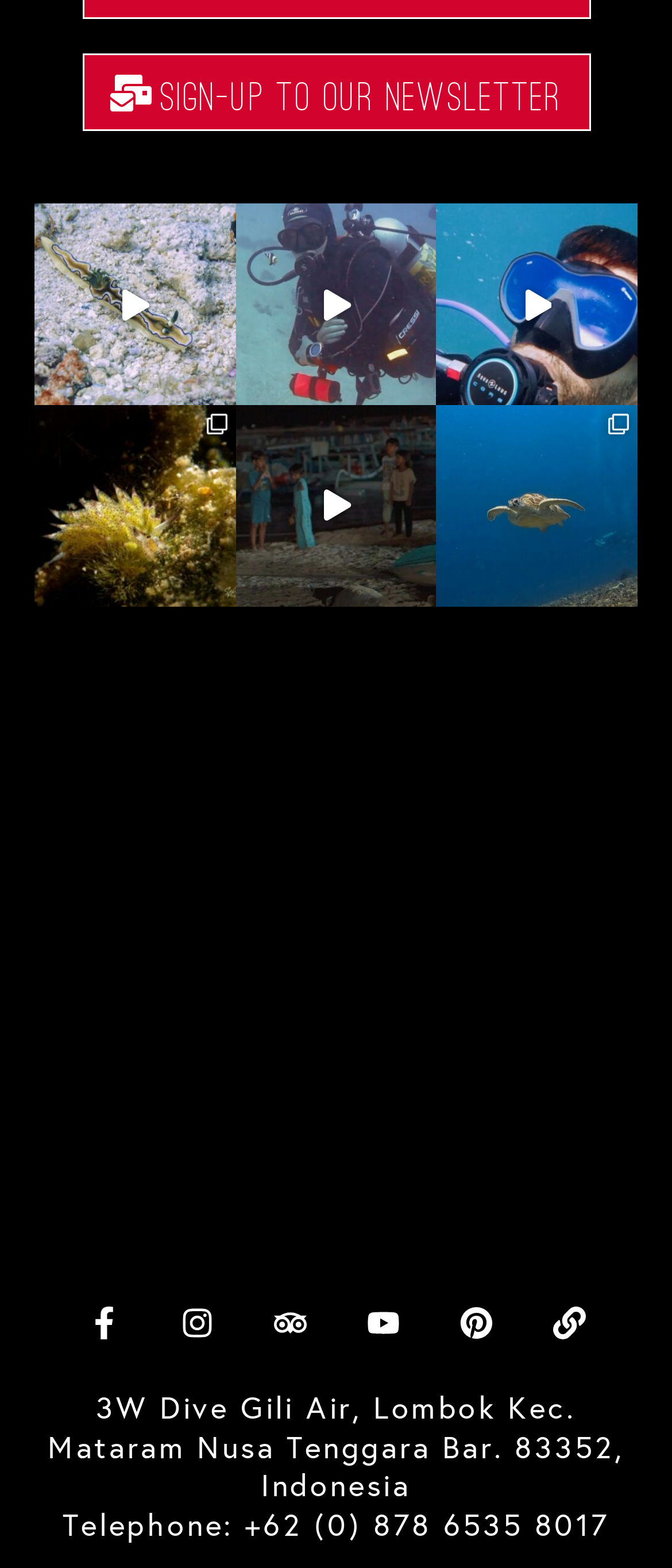Please locate the bounding box coordinates of the element that should be clicked to achieve the given instruction: "Sign up to the newsletter".

[0.164, 0.036, 0.836, 0.082]